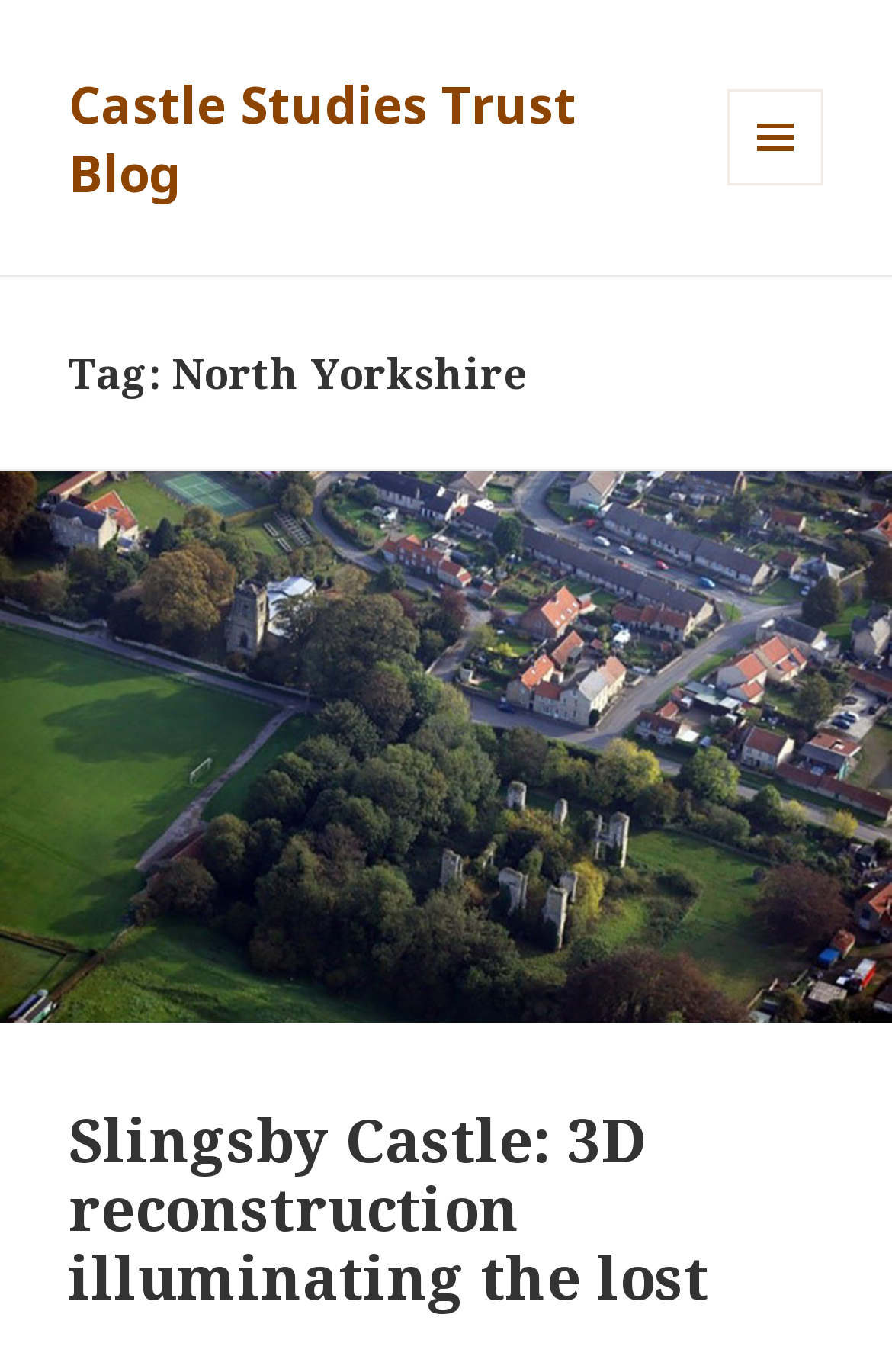Respond to the following query with just one word or a short phrase: 
How many sections are there in the header?

2